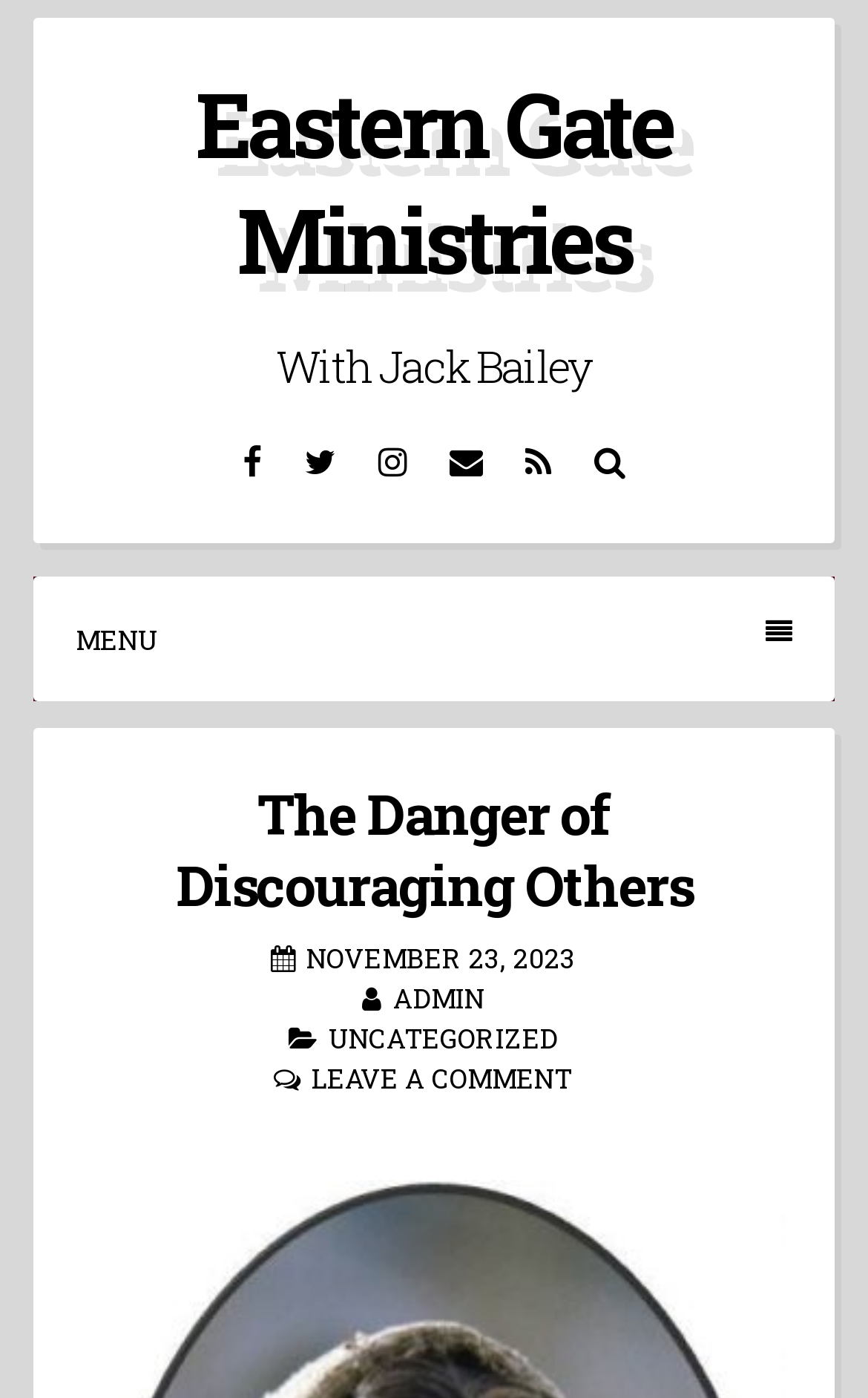Pinpoint the bounding box coordinates of the element to be clicked to execute the instruction: "search".

[0.677, 0.308, 0.728, 0.35]